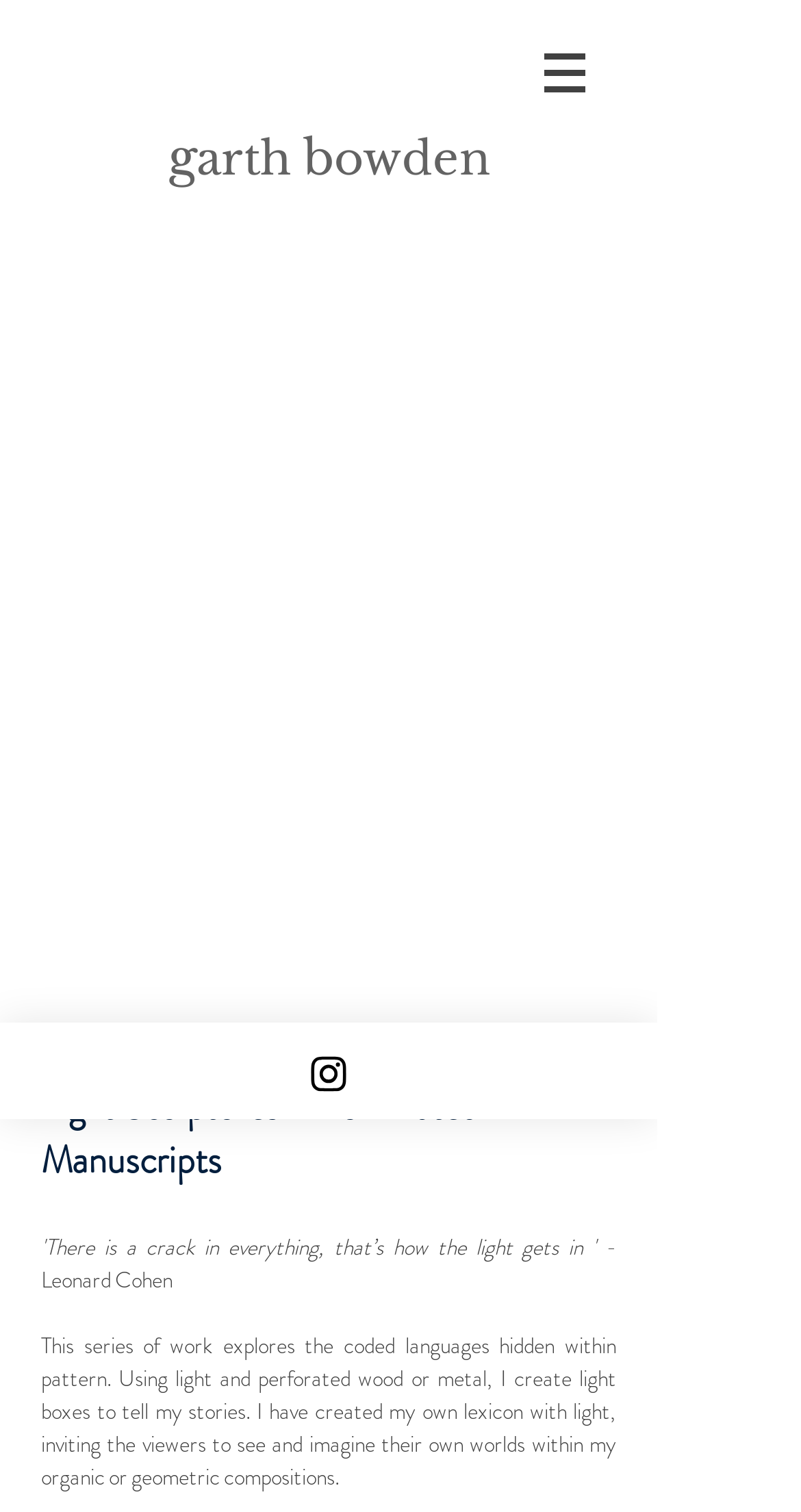Find the bounding box coordinates for the element described here: "garth bowden".

[0.209, 0.086, 0.612, 0.126]